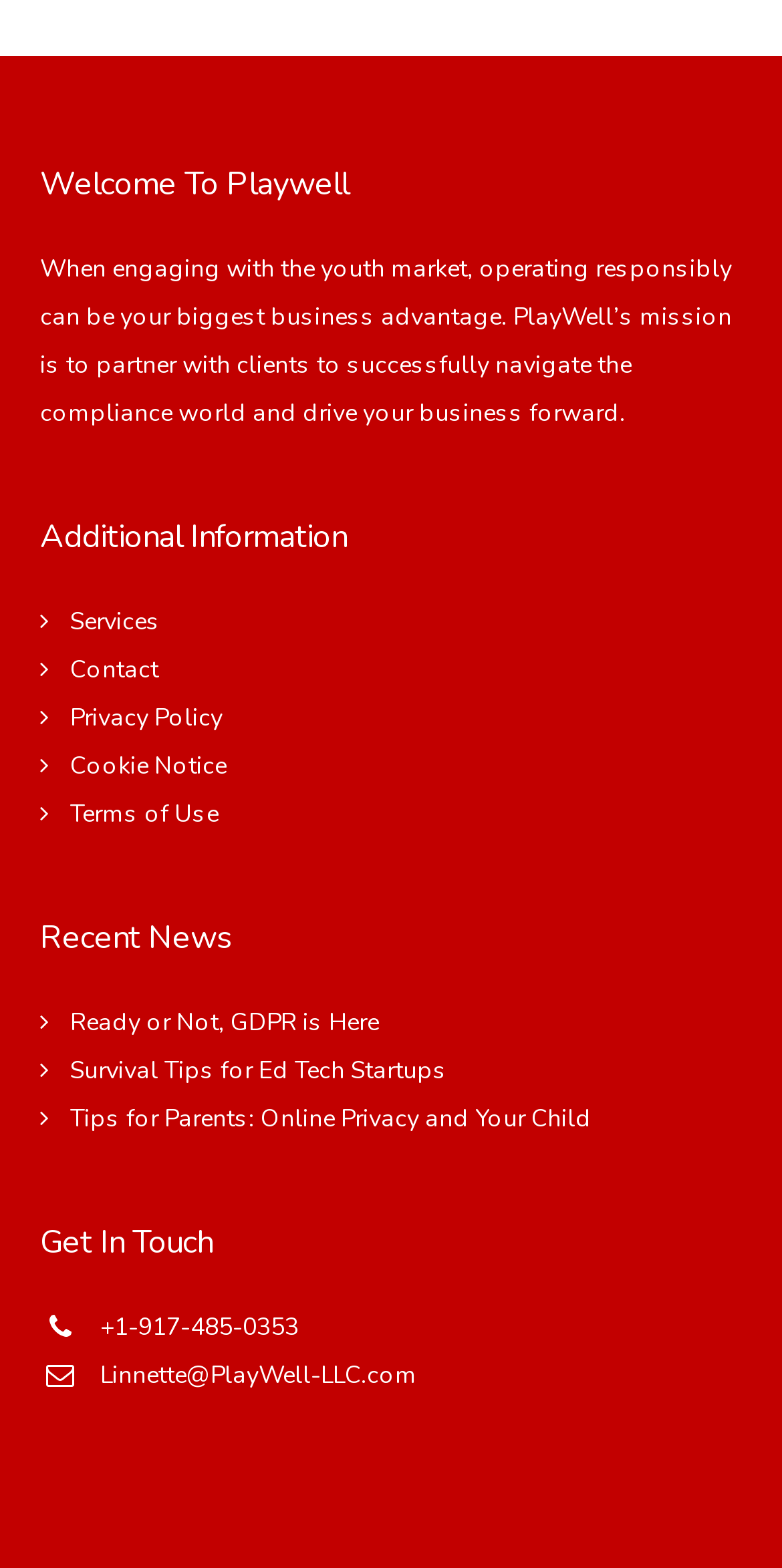Point out the bounding box coordinates of the section to click in order to follow this instruction: "Contact via email".

[0.128, 0.867, 0.533, 0.887]